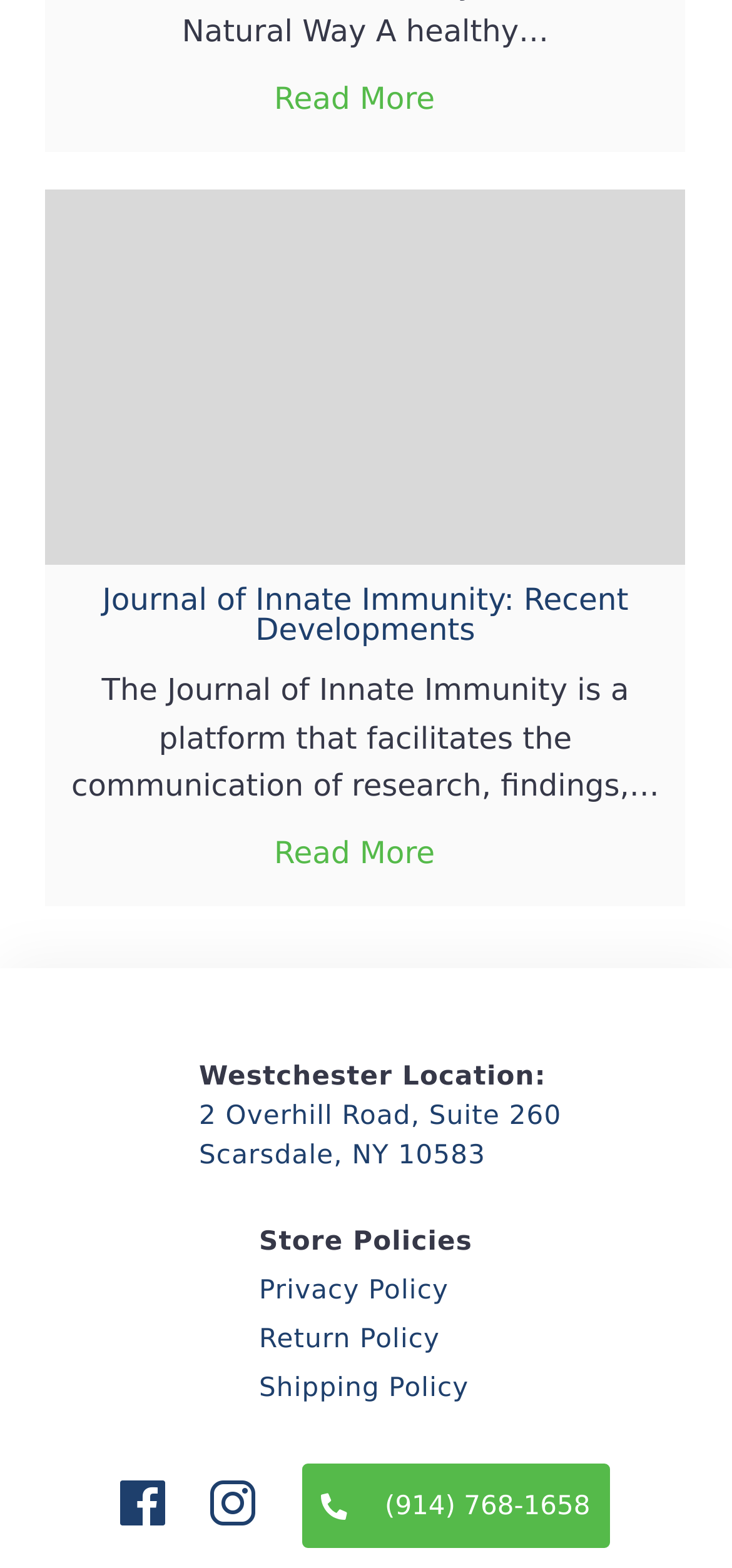Given the element description: "Read More <img src='/wp-content/uploads/2022/11/chevron-right-base.svg'>", predict the bounding box coordinates of the UI element it refers to, using four float numbers between 0 and 1, i.e., [left, top, right, bottom].

[0.376, 0.048, 0.624, 0.077]